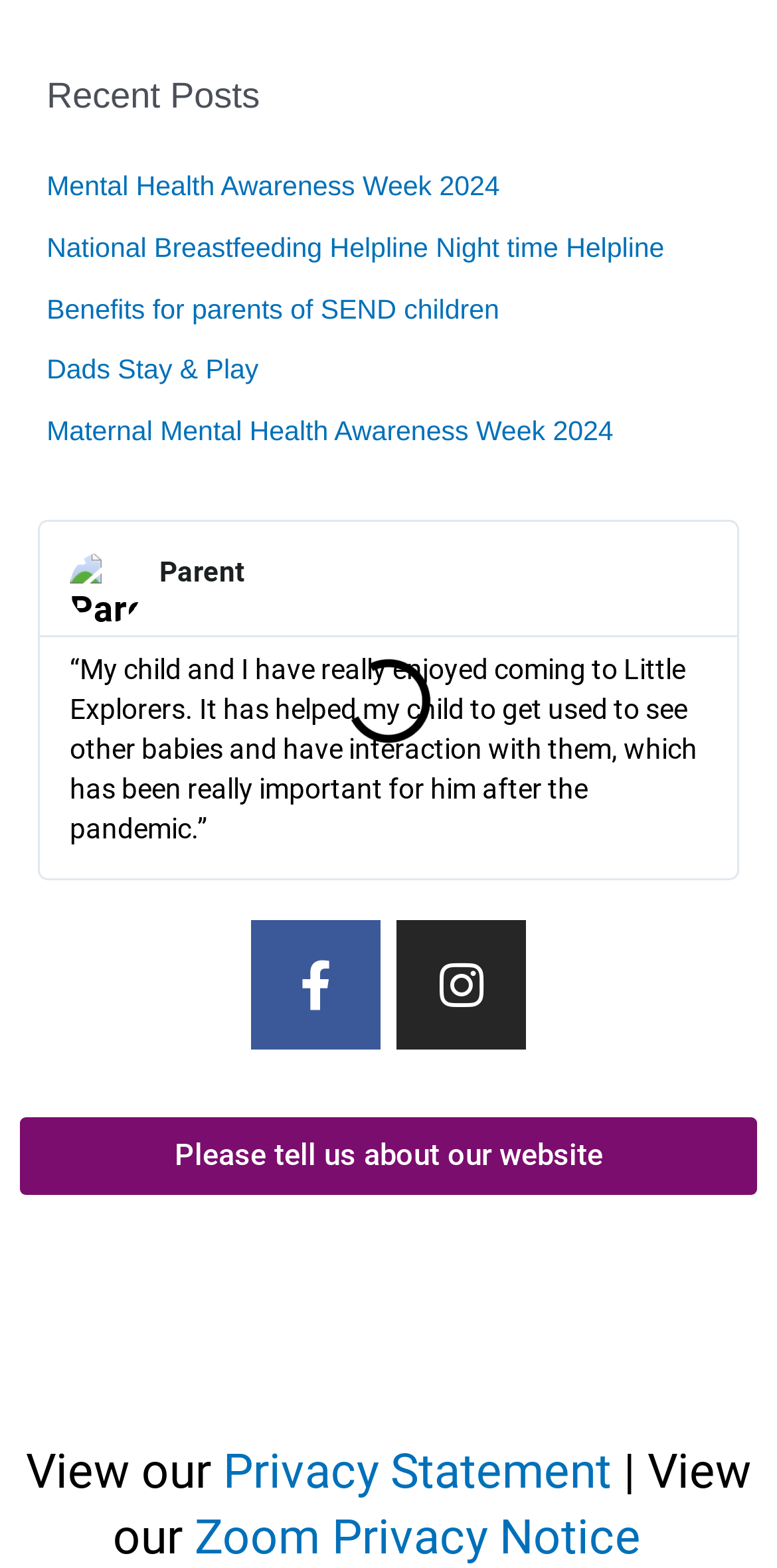What is the last link in the footer?
Can you provide a detailed and comprehensive answer to the question?

I looked at the links in the footer section and found the last link, which is 'Zoom Privacy Notice', located below the 'View our' text.